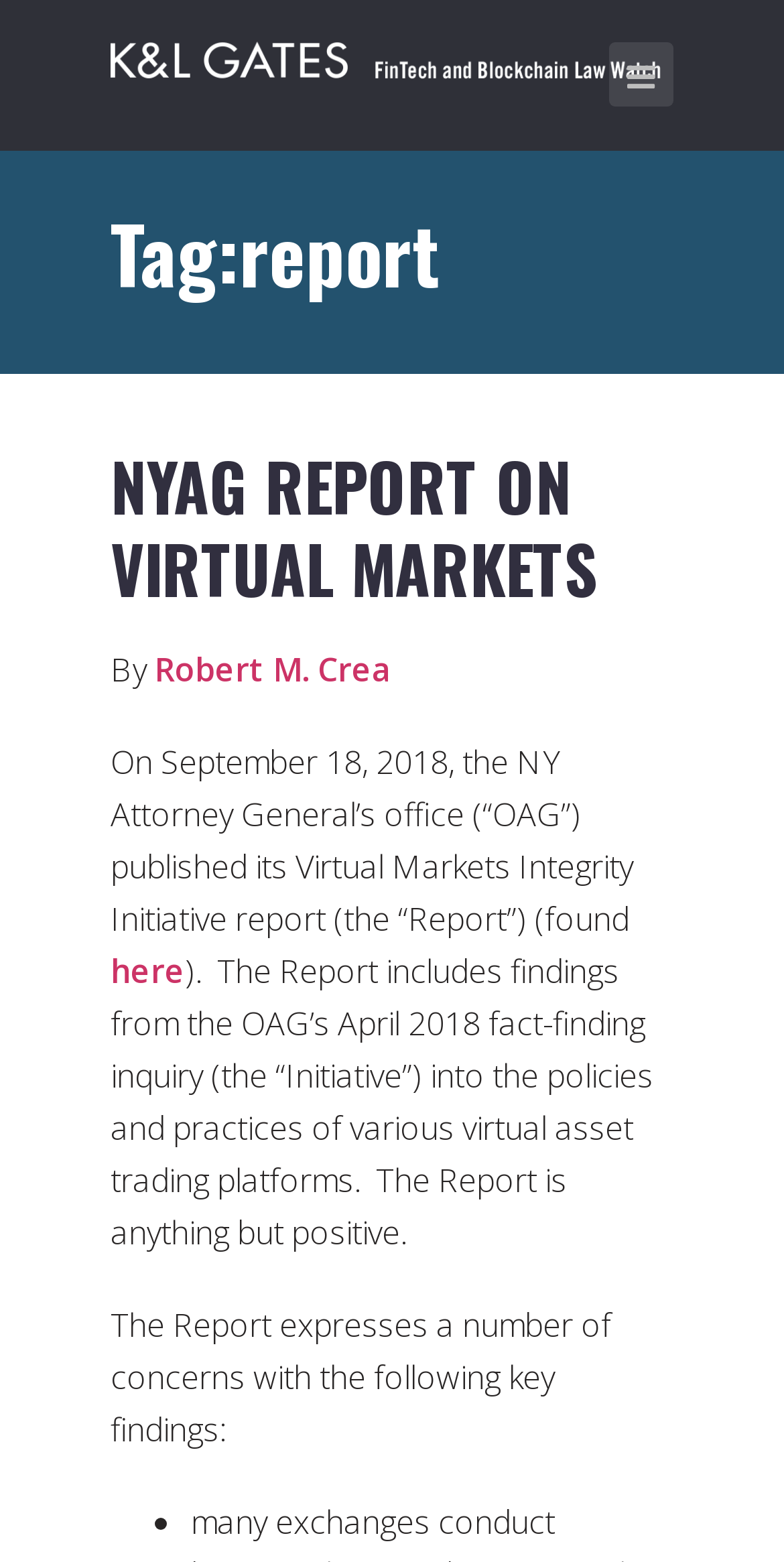Provide your answer to the question using just one word or phrase: What is the symbol of the link?

